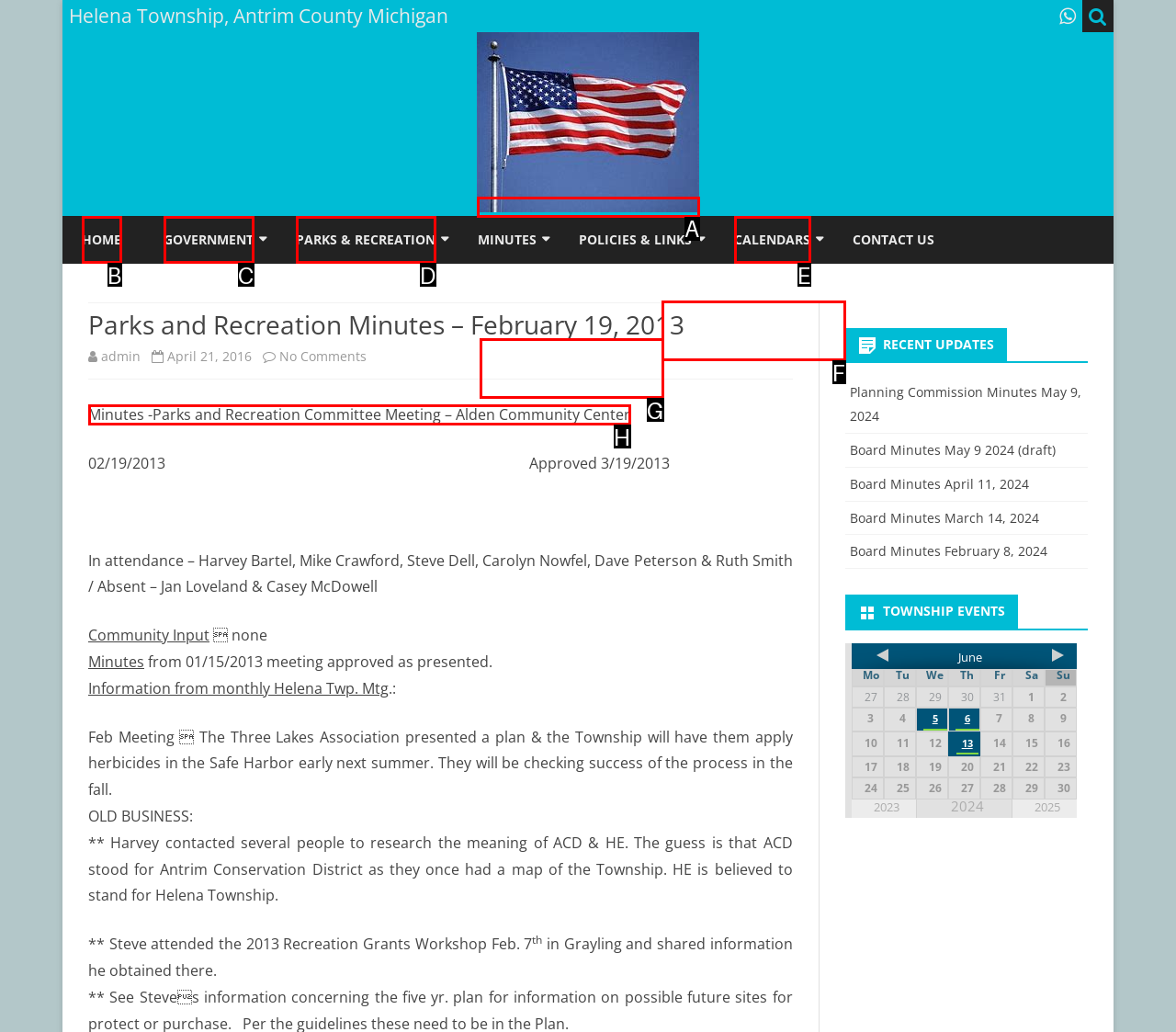Decide which letter you need to select to fulfill the task: Read the minutes of the Parks and Recreation Committee Meeting
Answer with the letter that matches the correct option directly.

H